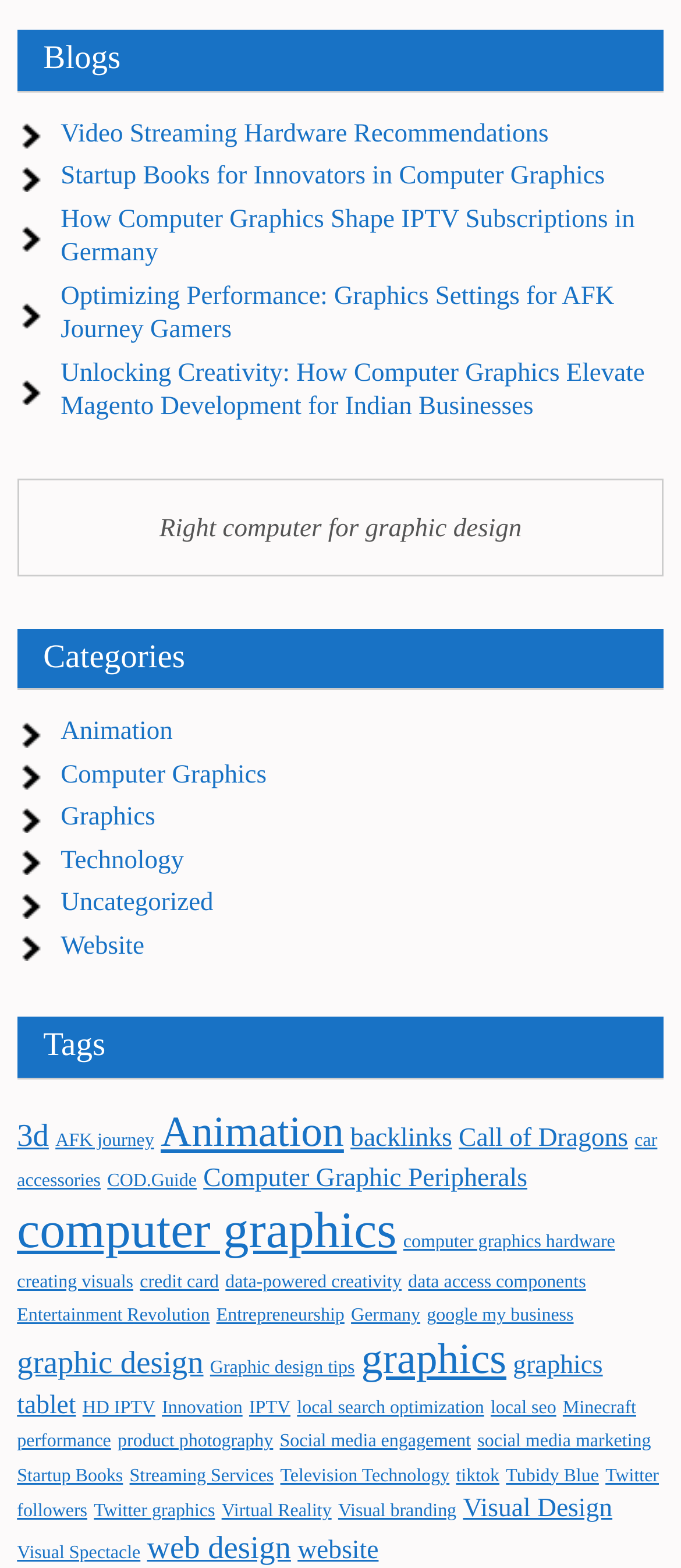From the image, can you give a detailed response to the question below:
How many items are related to 'computer graphics'?

I found the link 'computer graphics (10 items)' under the 'Tags' section, which indicates that there are 10 items related to 'computer graphics'.